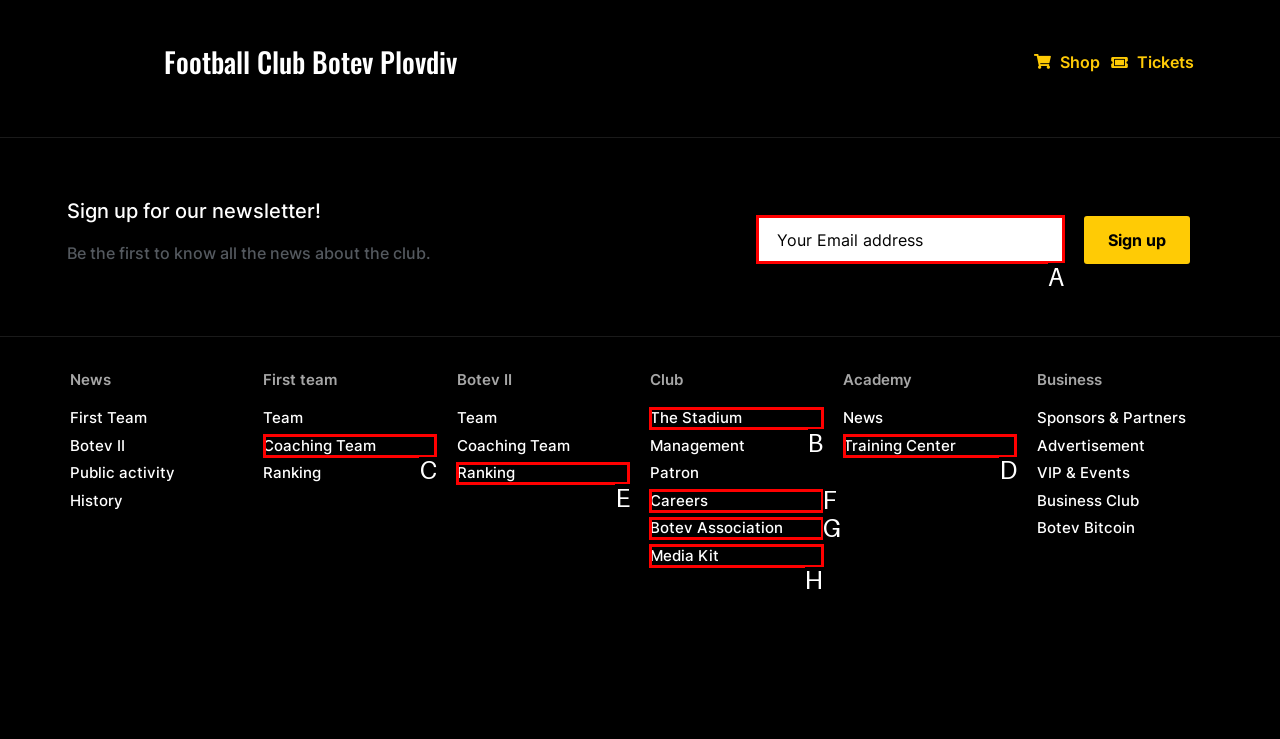Which UI element matches this description: Coaching Team?
Reply with the letter of the correct option directly.

C